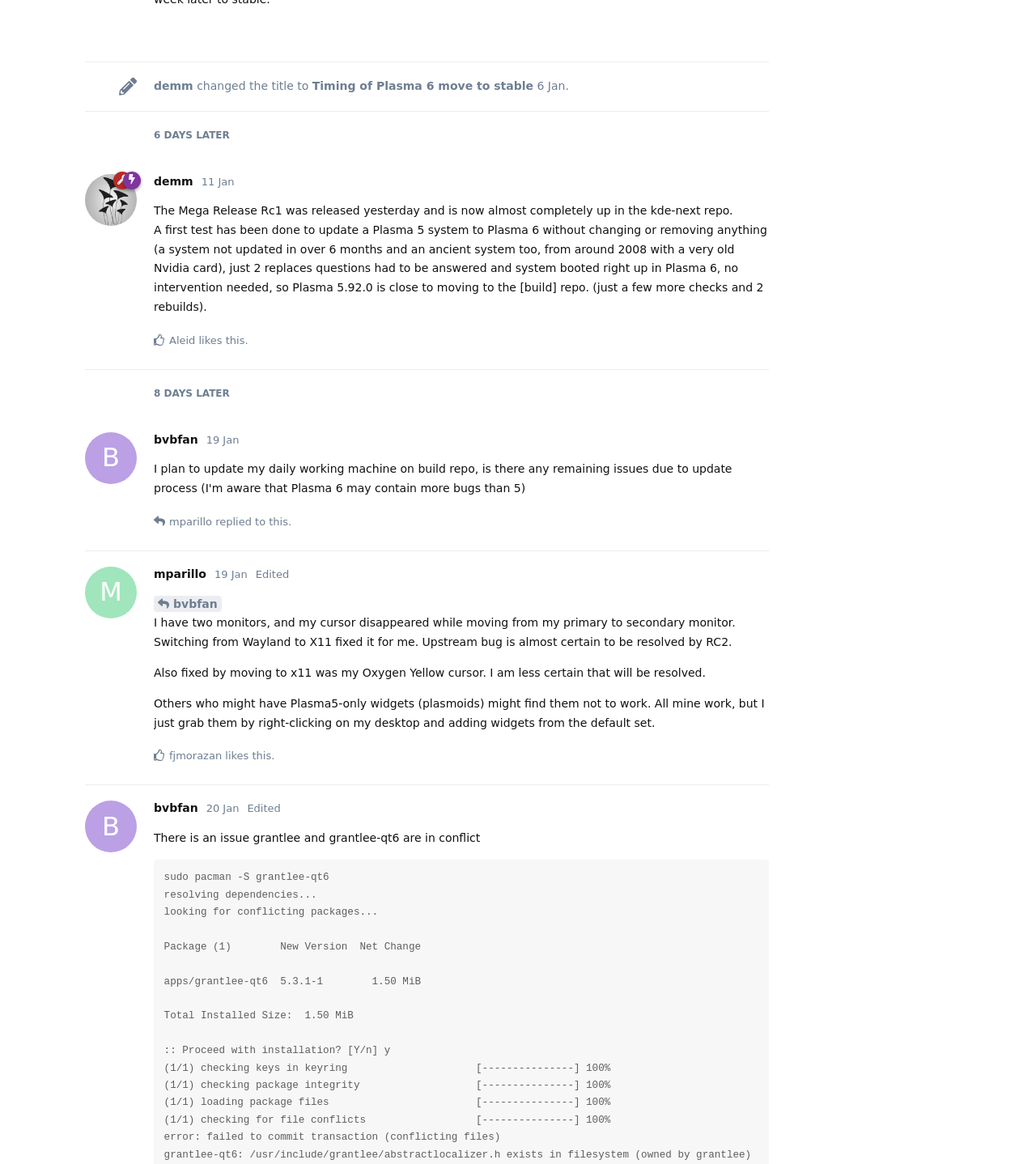Find the bounding box coordinates for the HTML element described in this sentence: "21 Jan". Provide the coordinates as four float numbers between 0 and 1, in the format [left, top, right, bottom].

[0.194, 0.851, 0.226, 0.862]